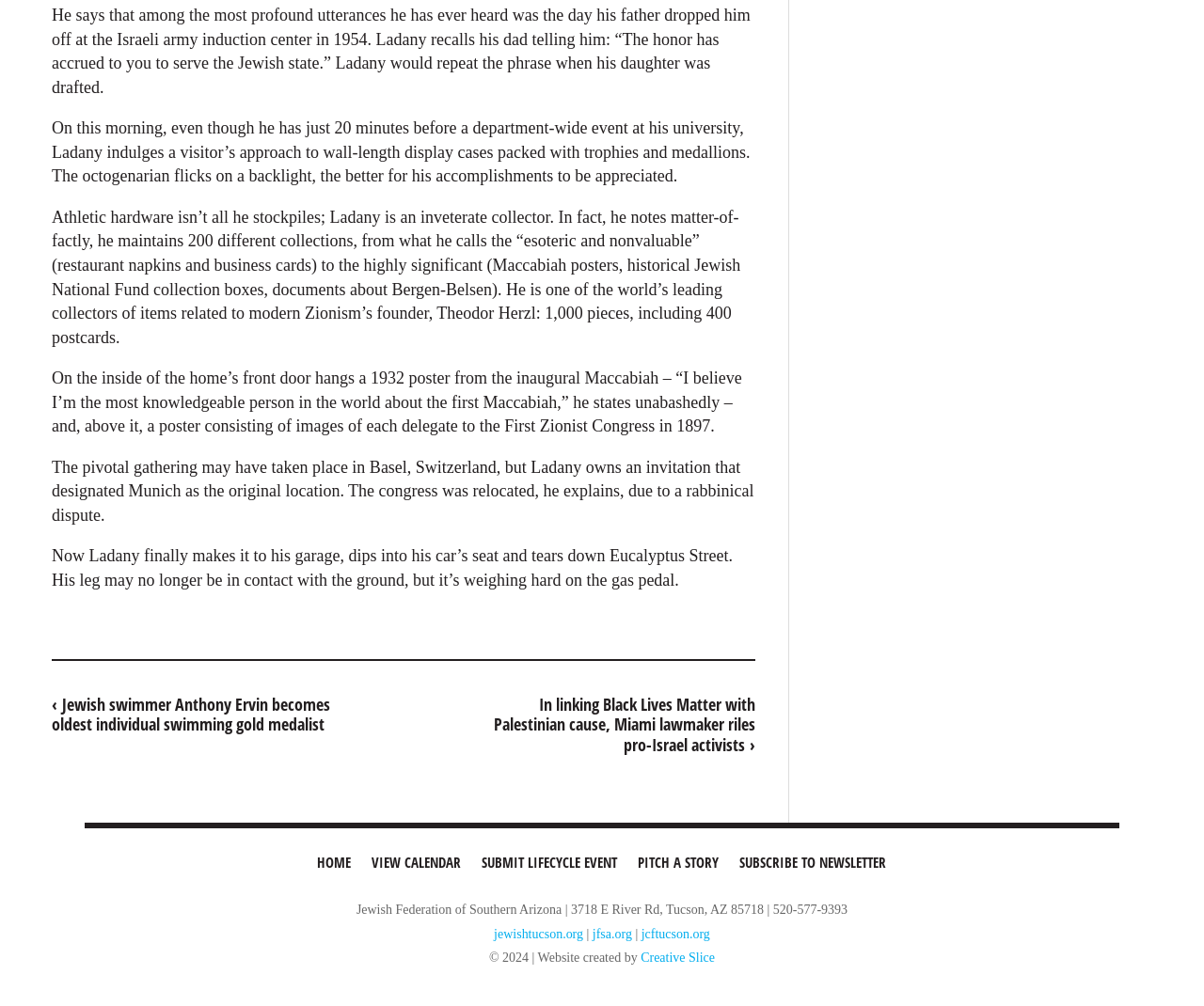Answer the question below using just one word or a short phrase: 
What is the name of the organization?

Jewish Federation of Southern Arizona